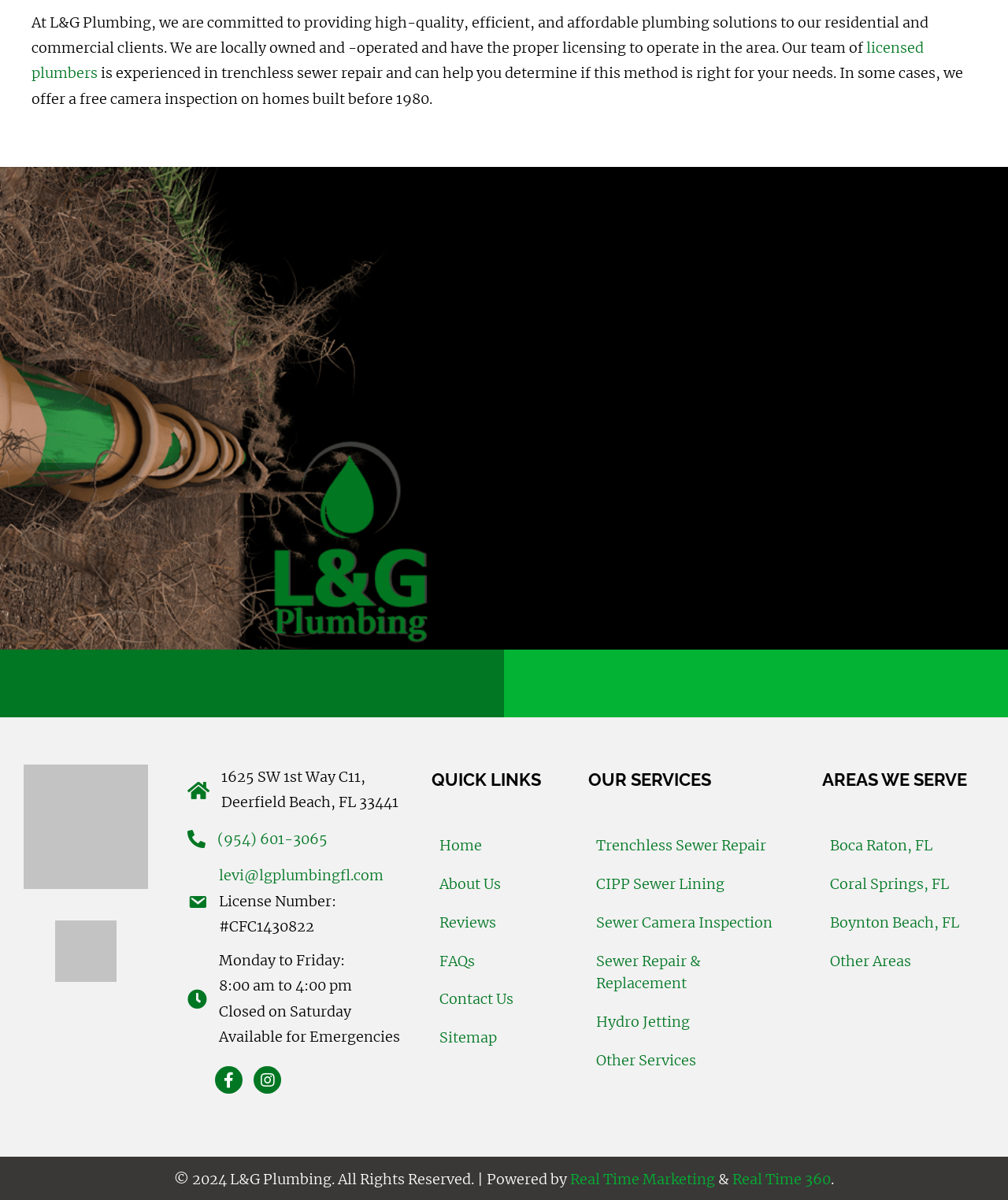Predict the bounding box of the UI element based on the description: "Home". The coordinates should be four float numbers between 0 and 1, formatted as [left, top, right, bottom].

[0.428, 0.689, 0.552, 0.721]